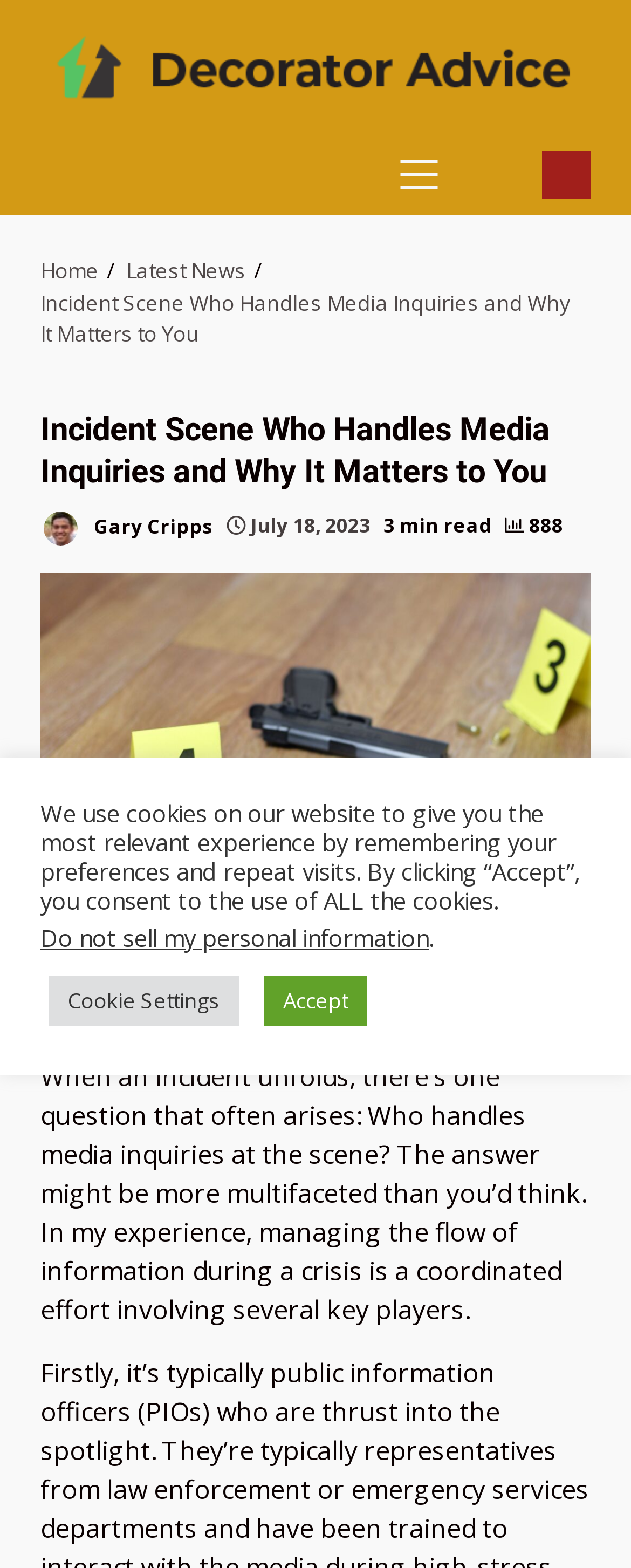Determine the bounding box coordinates of the section to be clicked to follow the instruction: "Watch Online". The coordinates should be given as four float numbers between 0 and 1, formatted as [left, top, right, bottom].

[0.859, 0.096, 0.936, 0.127]